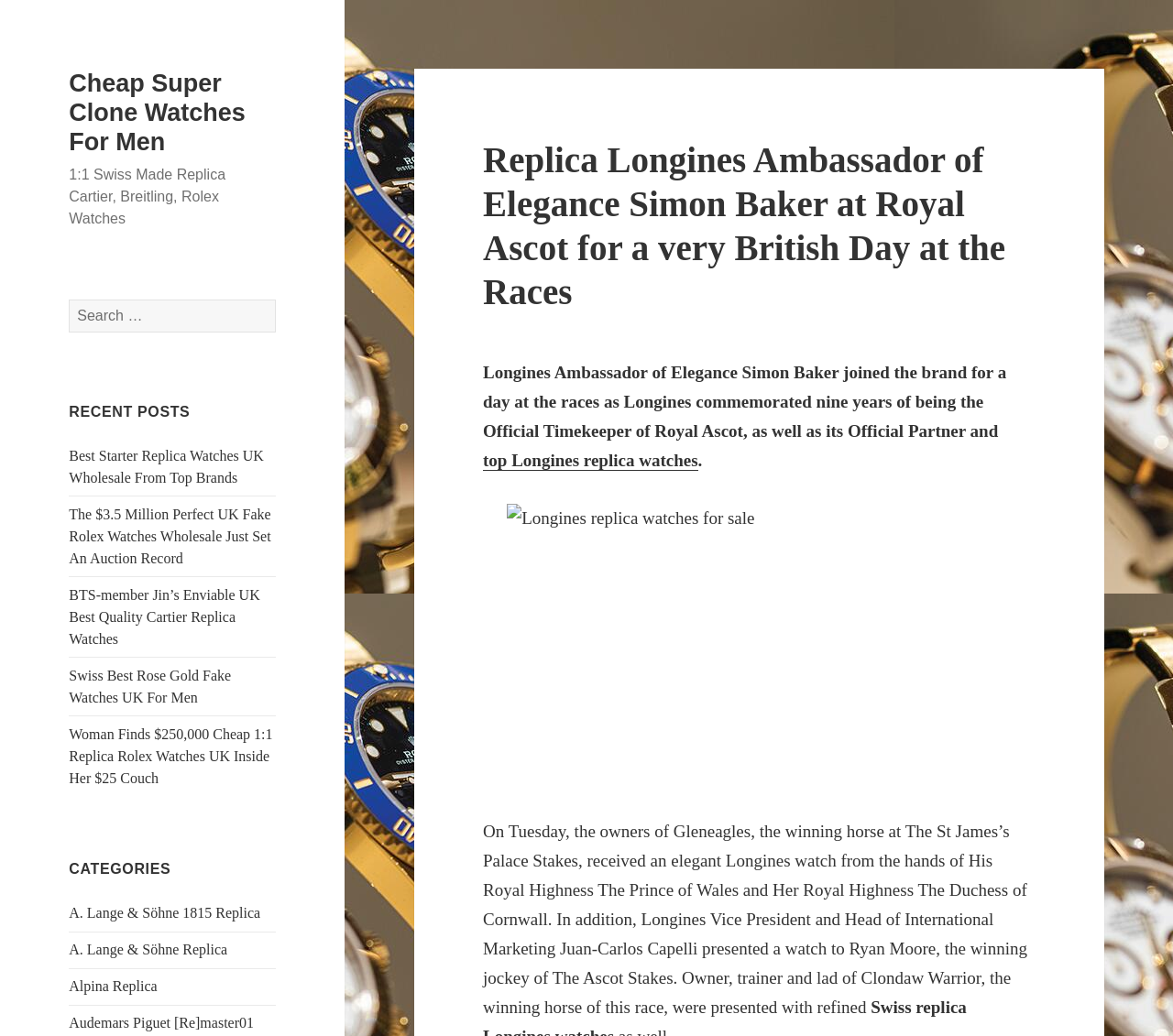Can you pinpoint the bounding box coordinates for the clickable element required for this instruction: "Click on the link to top Longines replica watches"? The coordinates should be four float numbers between 0 and 1, i.e., [left, top, right, bottom].

[0.412, 0.435, 0.595, 0.454]